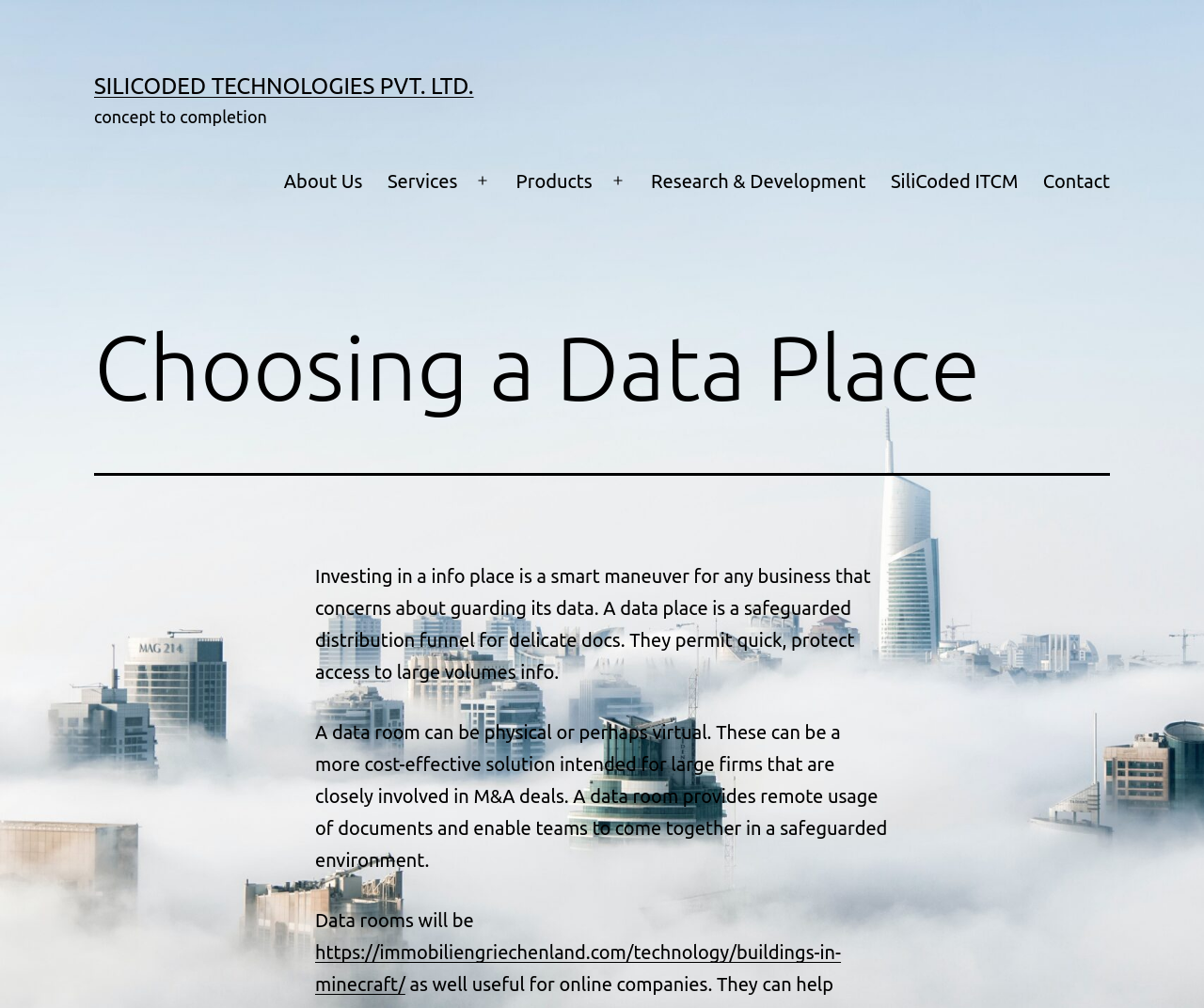Locate the bounding box coordinates of the element that should be clicked to execute the following instruction: "Click on the 'Contact' link".

[0.856, 0.156, 0.932, 0.203]